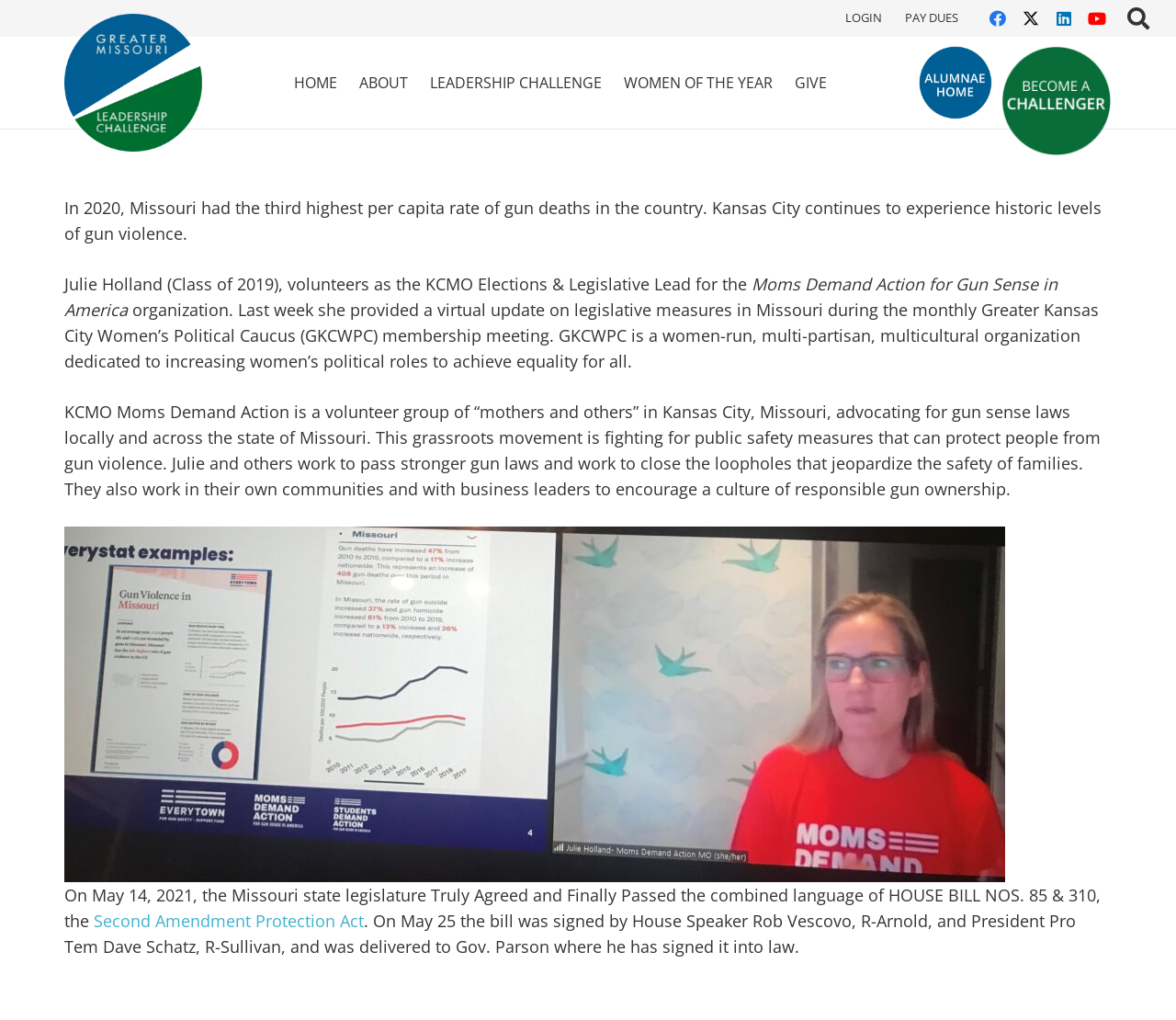What is the name of the organization that Julie Holland provided a virtual update to?
Give a one-word or short-phrase answer derived from the screenshot.

Greater Kansas City Women’s Political Caucus